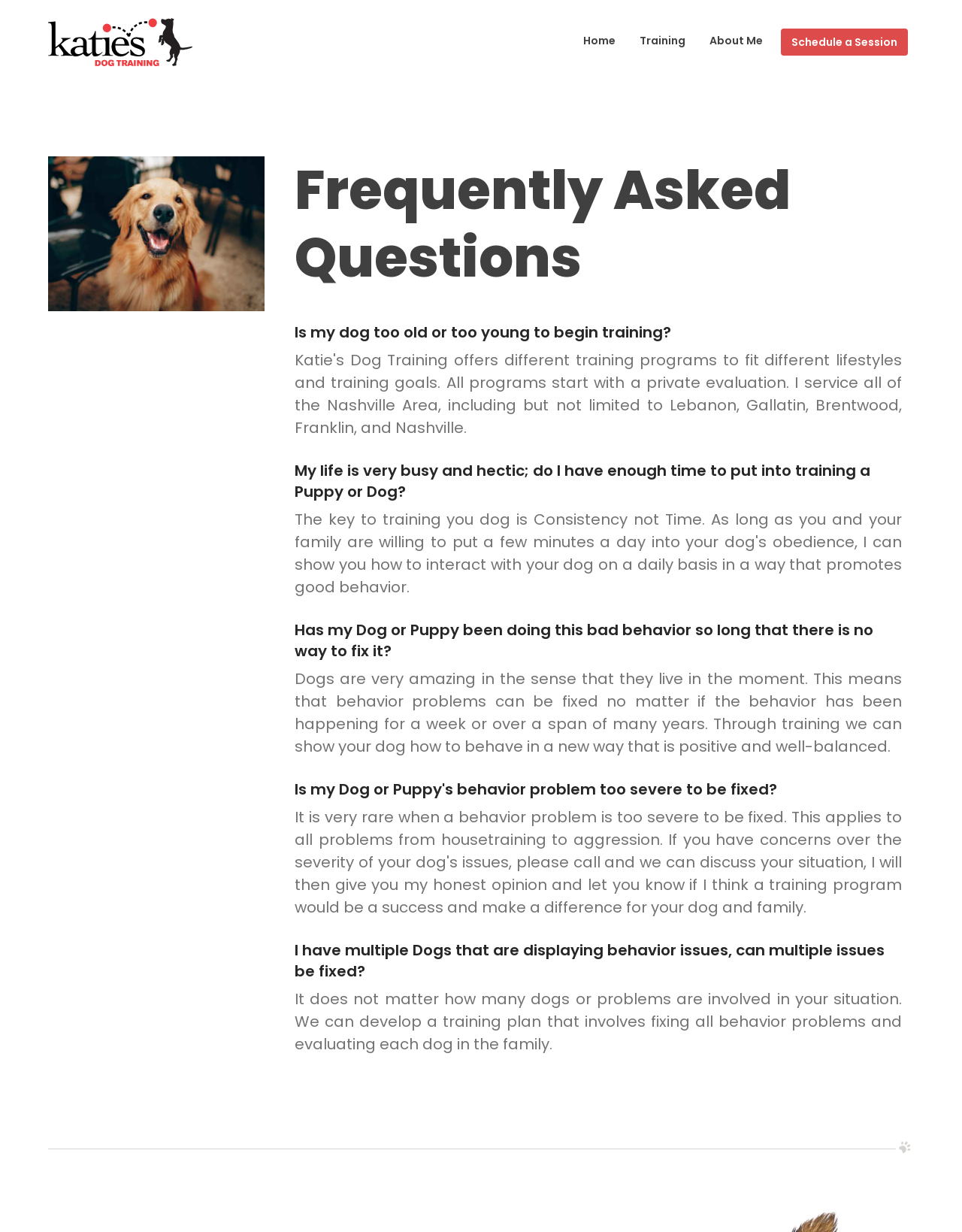Please provide a brief answer to the following inquiry using a single word or phrase:
What is the topic of the FAQs section?

Dog training